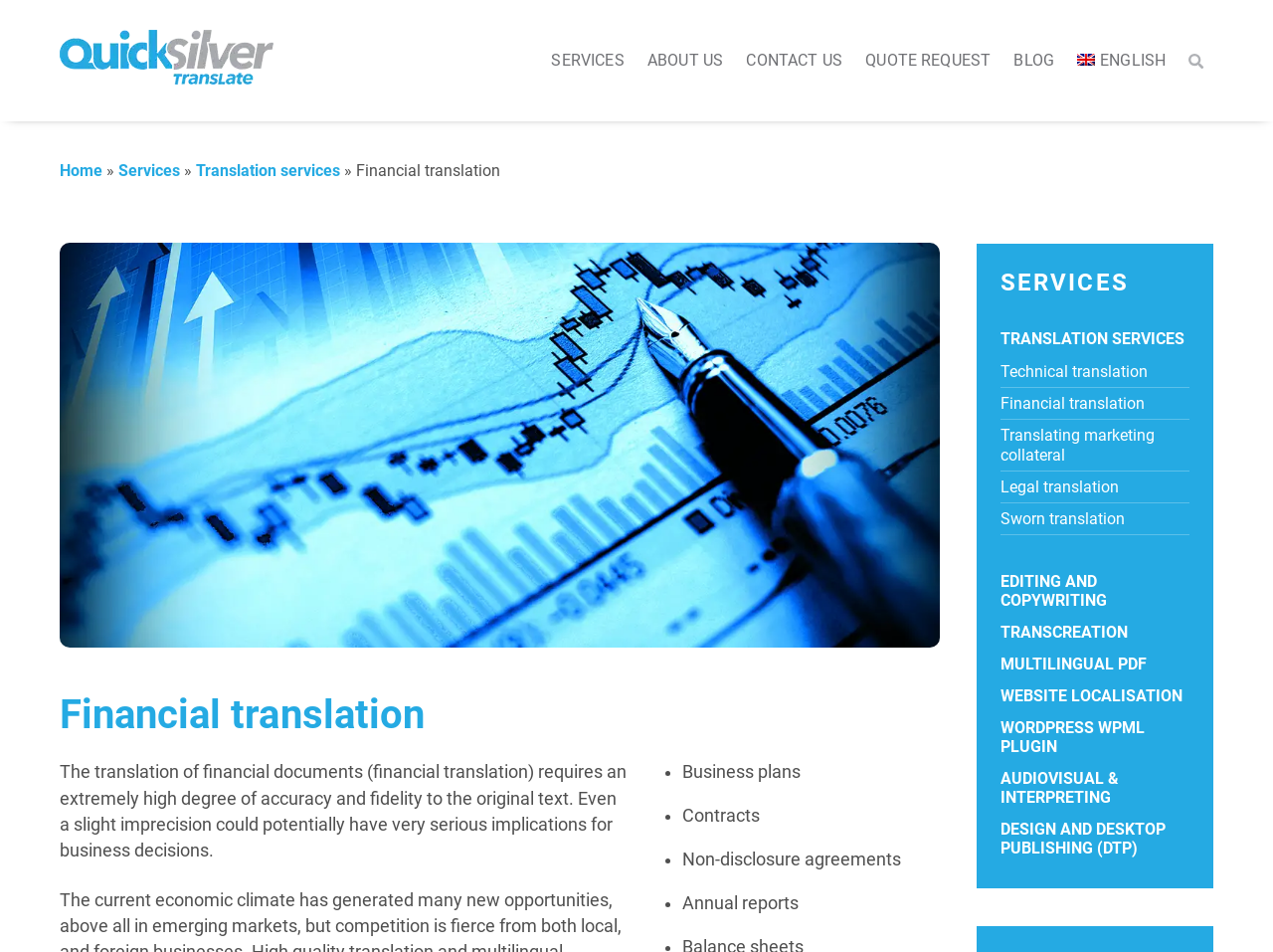Please pinpoint the bounding box coordinates for the region I should click to adhere to this instruction: "View translation services".

[0.786, 0.346, 0.93, 0.365]